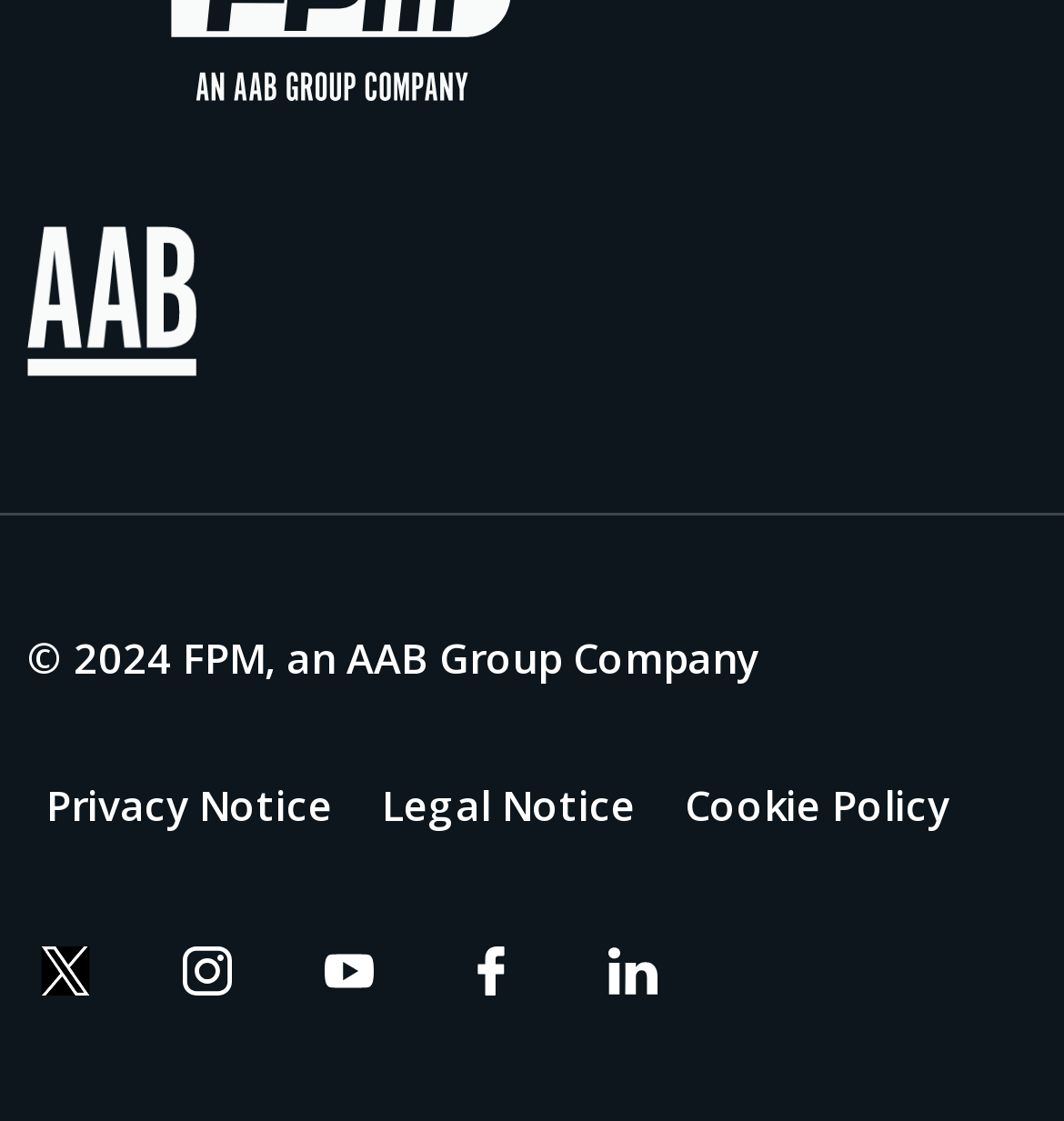Extract the bounding box of the UI element described as: "Legal Notice".

[0.341, 0.69, 0.615, 0.745]